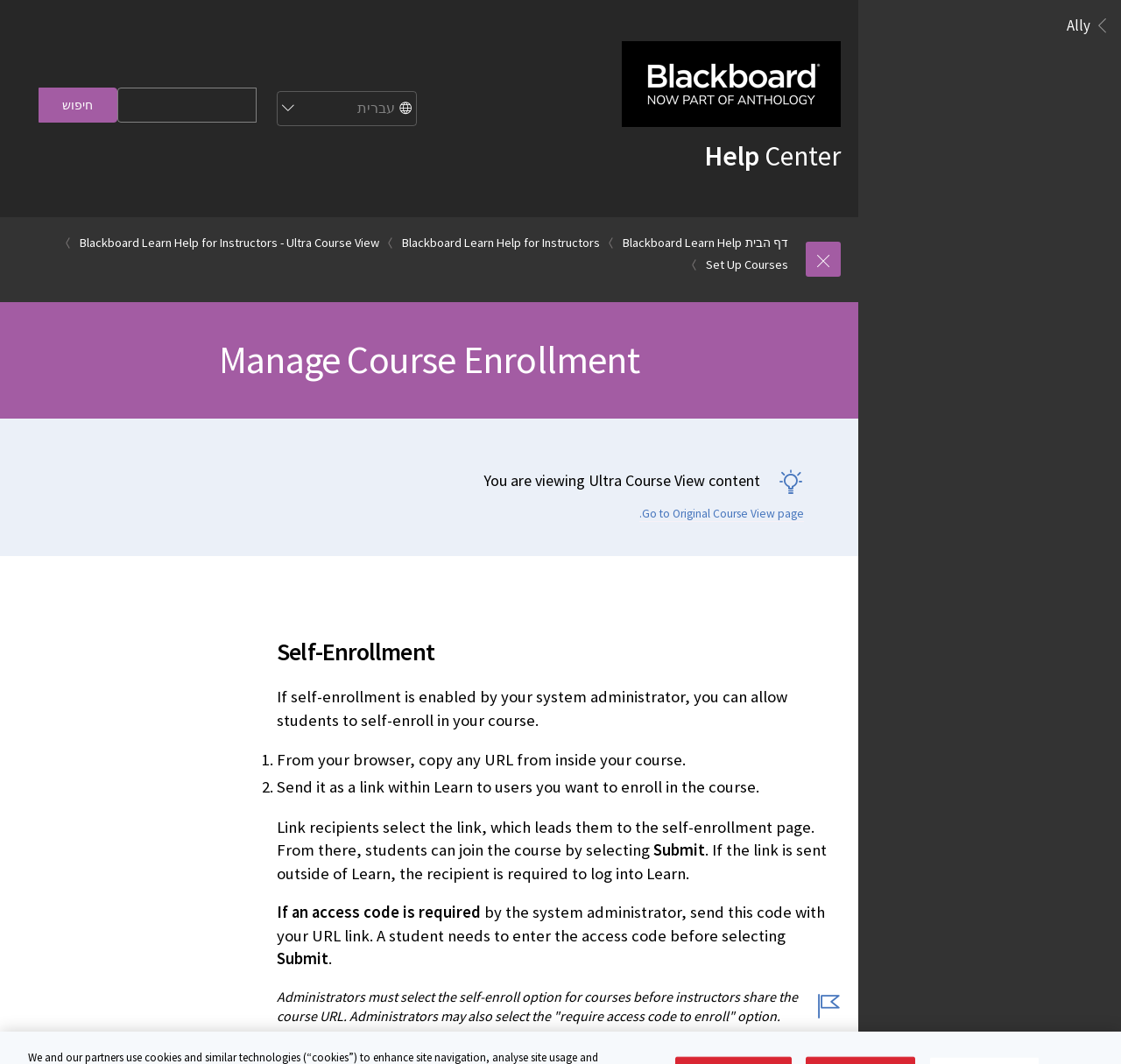Indicate the bounding box coordinates of the element that must be clicked to execute the instruction: "Search for a query". The coordinates should be given as four float numbers between 0 and 1, i.e., [left, top, right, bottom].

[0.104, 0.083, 0.229, 0.115]